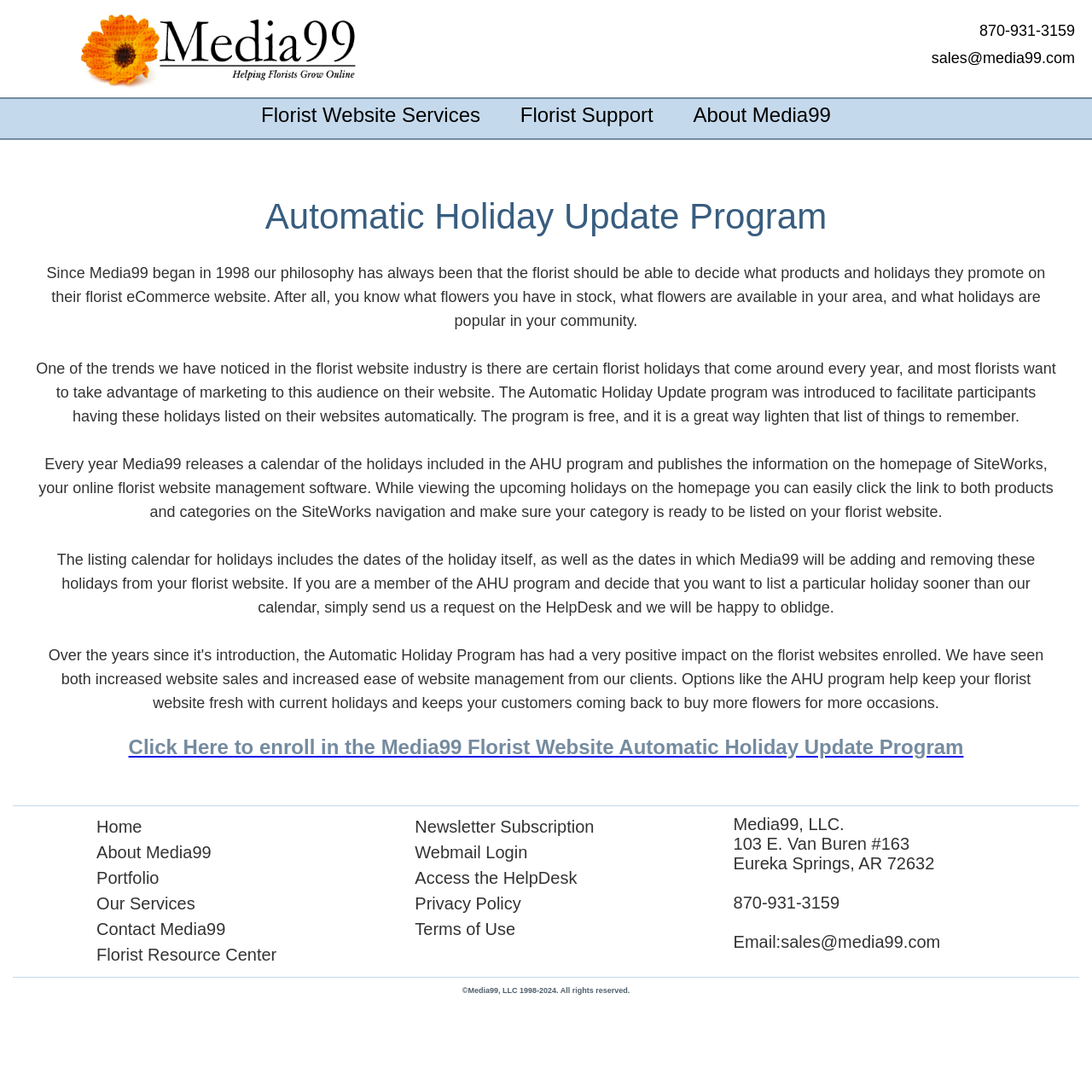Please identify the bounding box coordinates of the element's region that I should click in order to complete the following instruction: "Click on 'RealOne Player'". The bounding box coordinates consist of four float numbers between 0 and 1, i.e., [left, top, right, bottom].

None